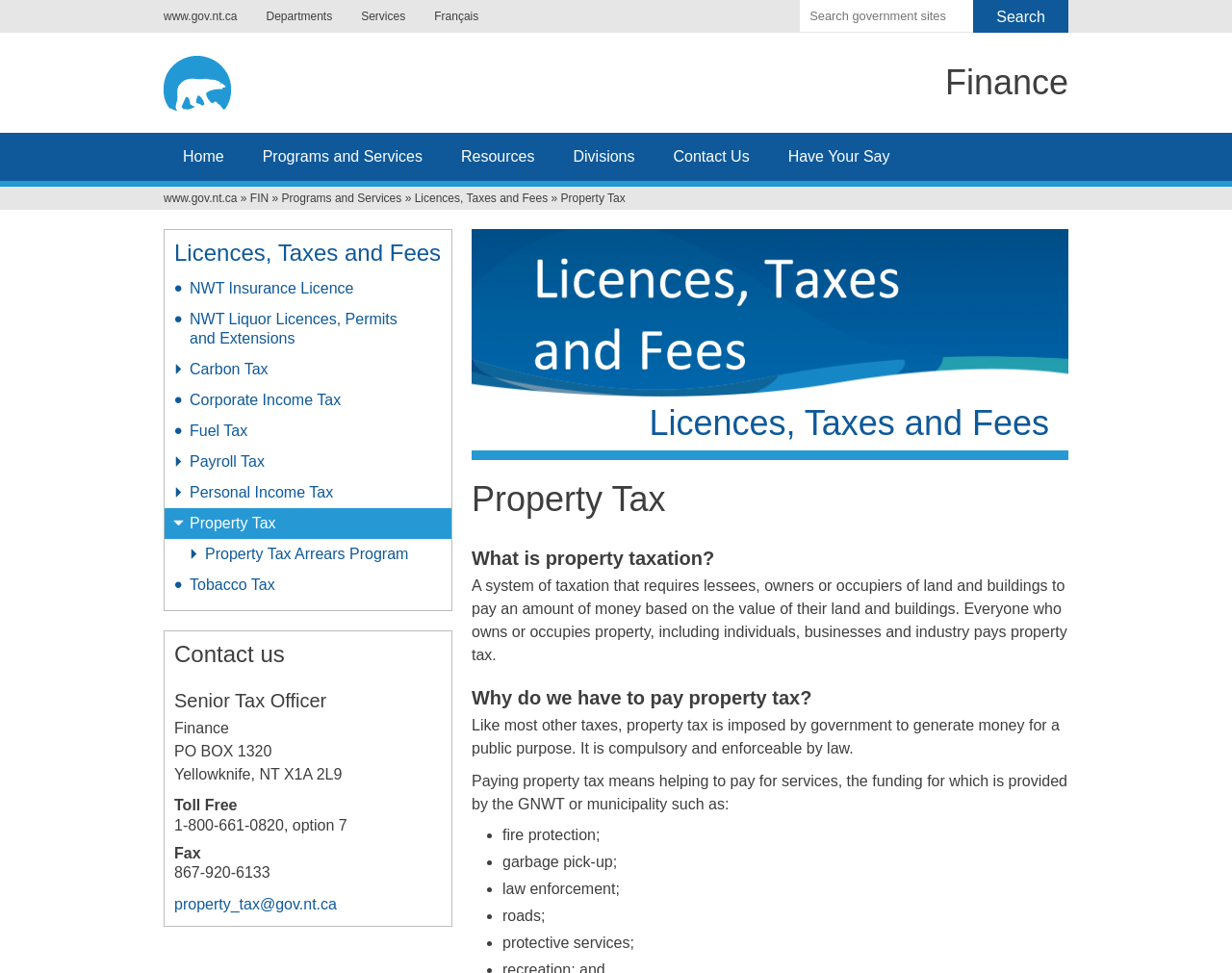What is the contact information of the Senior Tax Officer? Look at the image and give a one-word or short phrase answer.

PO BOX 1320, Yellowknife, NT X1A 2L9